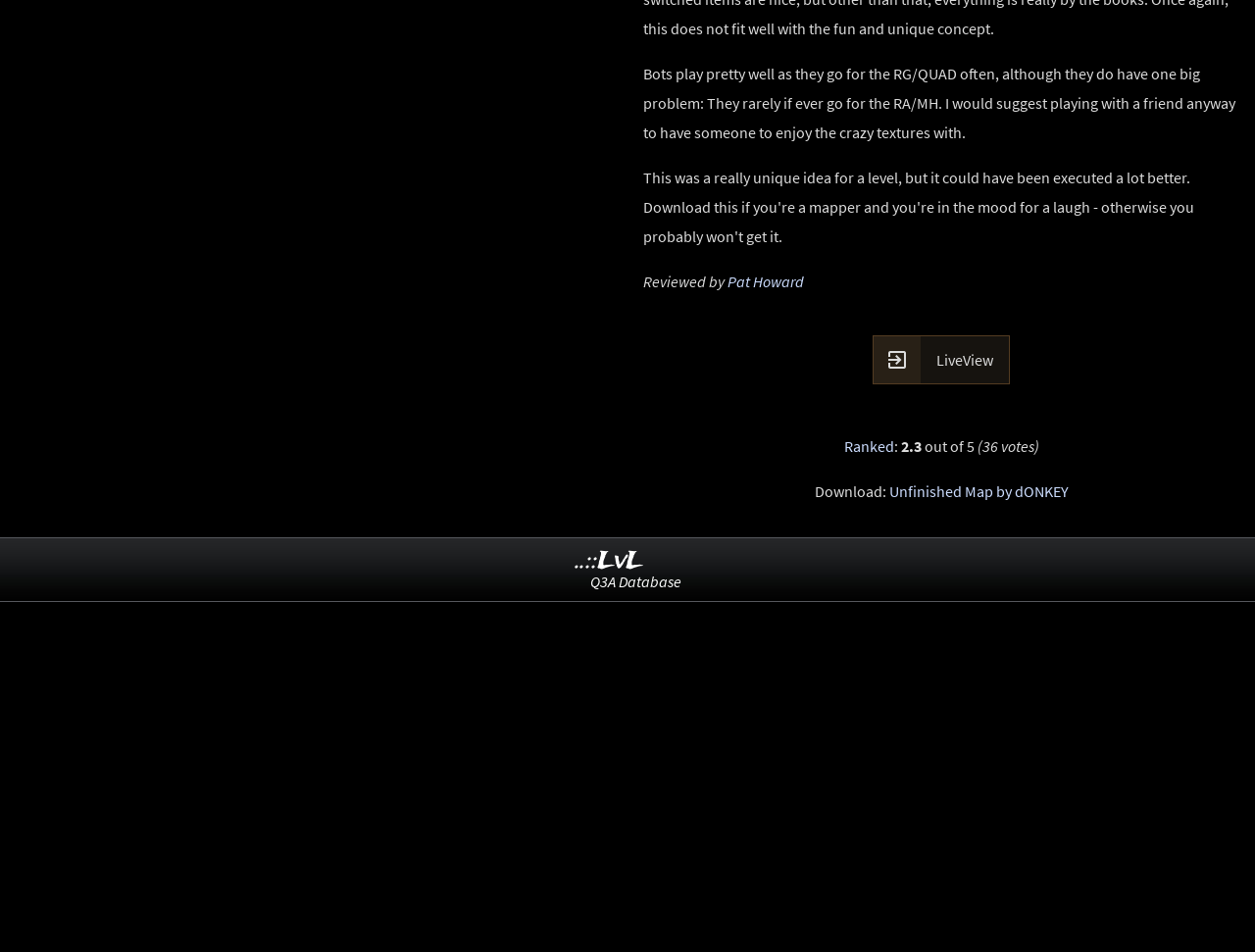Use the information in the screenshot to answer the question comprehensively: What is the option to view this map?

The option to view this map can be found in the text 'View this map in your browser' which is accompanied by an icon and the text 'LiveView', indicating that LiveView is the option to view this map.